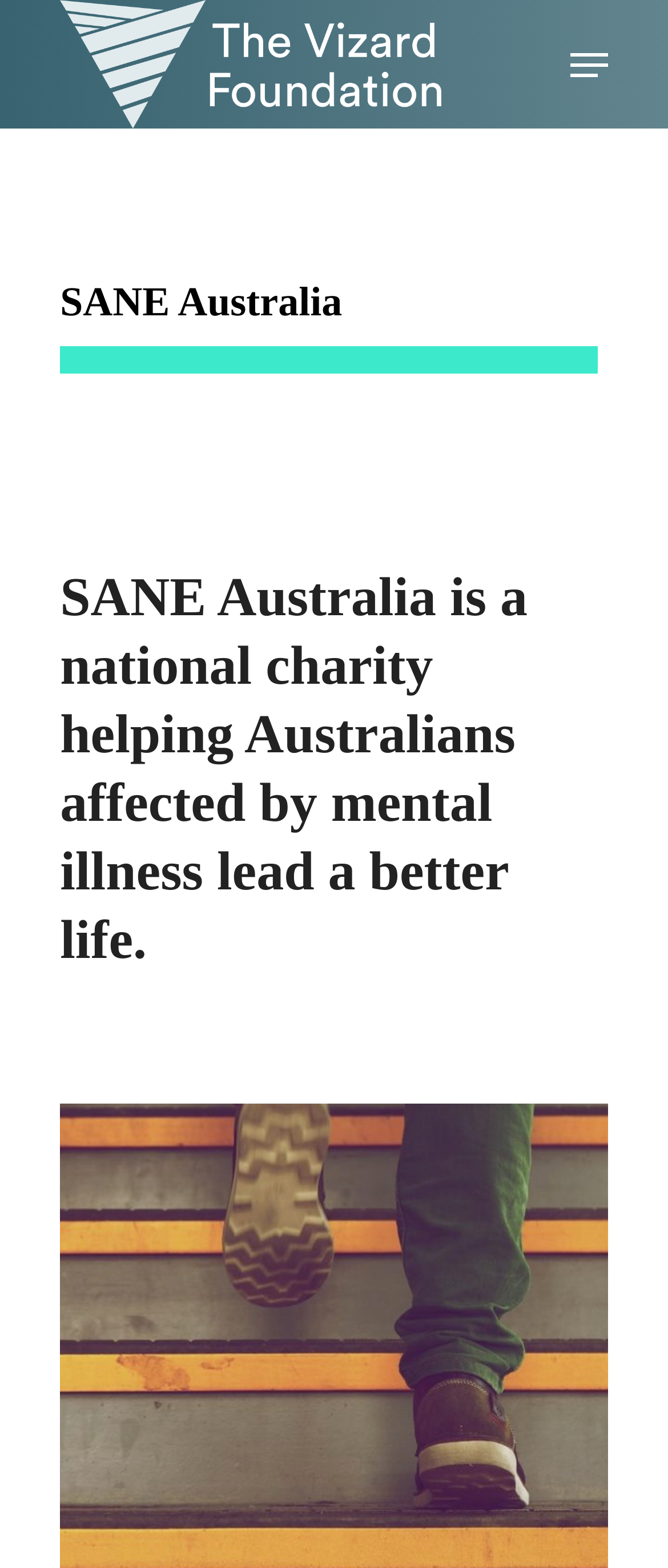Write a detailed summary of the webpage, including text, images, and layout.

The webpage is about SANE Australia, a national charity that helps Australians affected by mental illness lead a better life. At the top left, there is a link to the Vizard Foundation, accompanied by an image with the same name. 

Below the Vizard Foundation link, there is a prominent heading that reads "SANE Australia". Underneath this heading, there is a longer description of the charity's mission. 

On the top right, there is a navigation menu that is currently collapsed. 

In the middle of the page, there are several links arranged horizontally, including "Vizard House", "Programs", "Fine Arts", "Performing Arts", "About Us", and "Contact Us". These links are positioned in a row, with "Vizard House" on the left and "Contact Us" on the right.